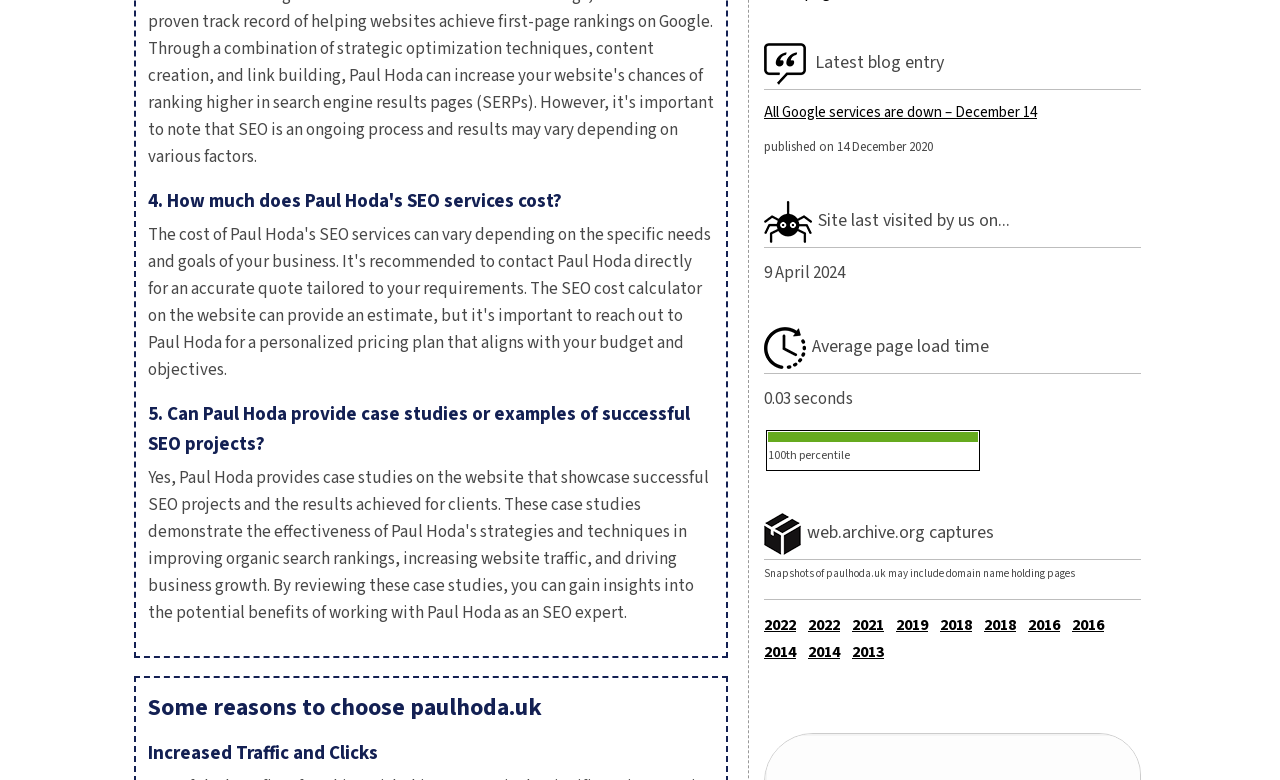What is the company registration information?
Use the image to answer the question with a single word or phrase.

campany reg/vat